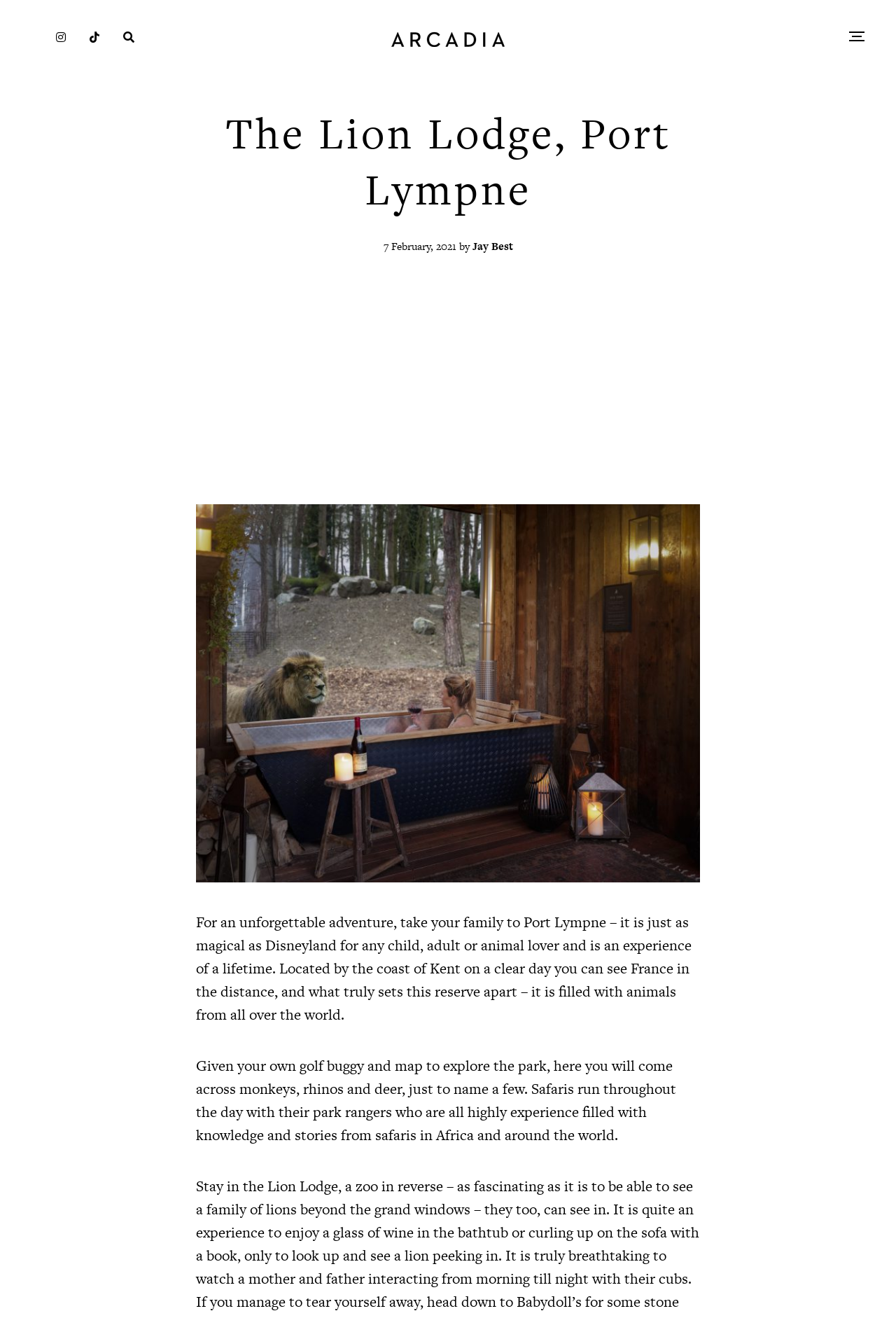Based on the element description "Jay Best", predict the bounding box coordinates of the UI element.

[0.527, 0.181, 0.572, 0.192]